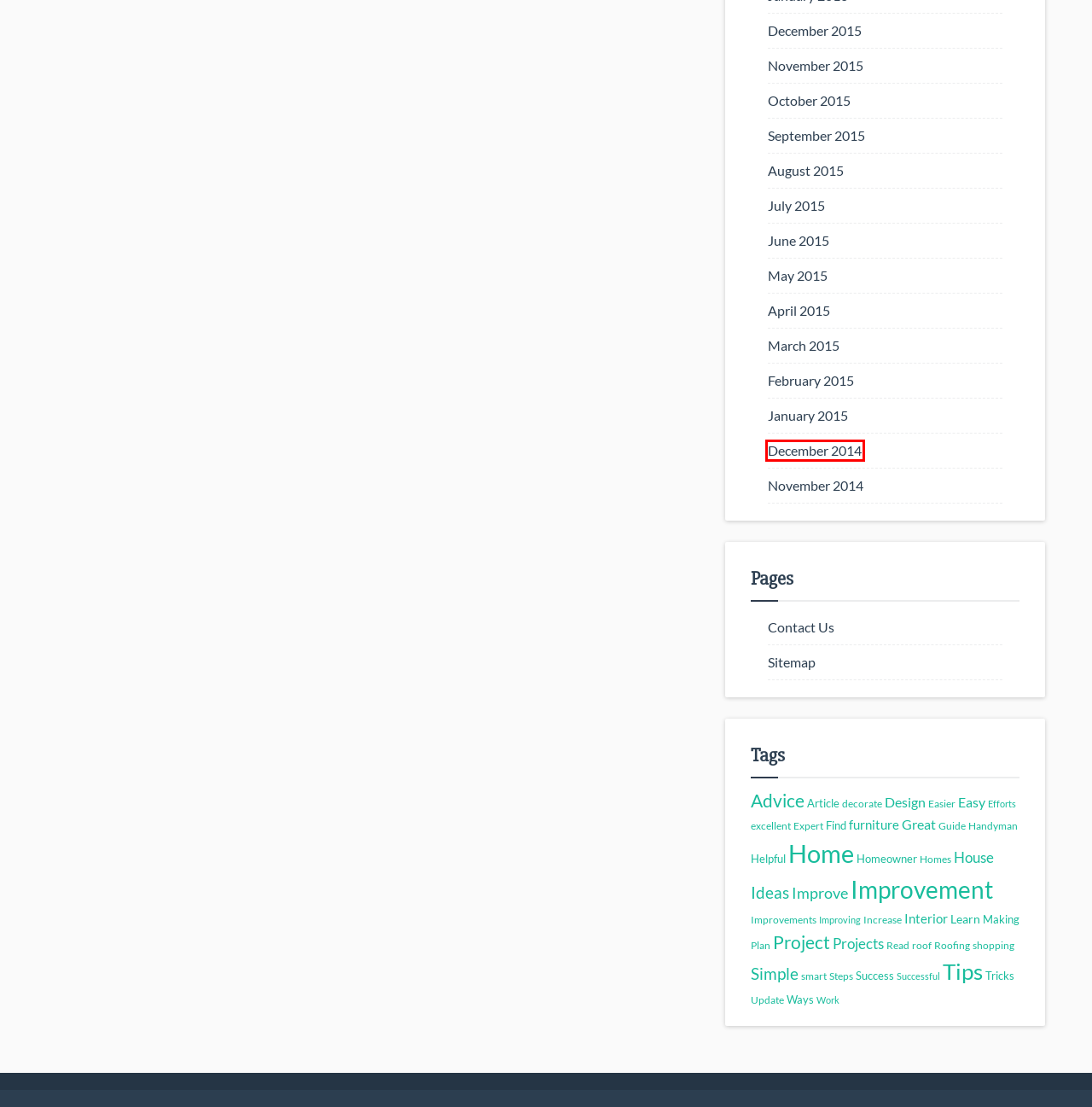You are provided with a screenshot of a webpage highlighting a UI element with a red bounding box. Choose the most suitable webpage description that matches the new page after clicking the element in the bounding box. Here are the candidates:
A. Easier | Home Oneday
B. Increase | Home Oneday
C. Interior | Home Oneday
D. March, 2015 | Home Oneday
E. Improve | Home Oneday
F. Tips | Home Oneday
G. Article | Home Oneday
H. December, 2014 | Home Oneday

H